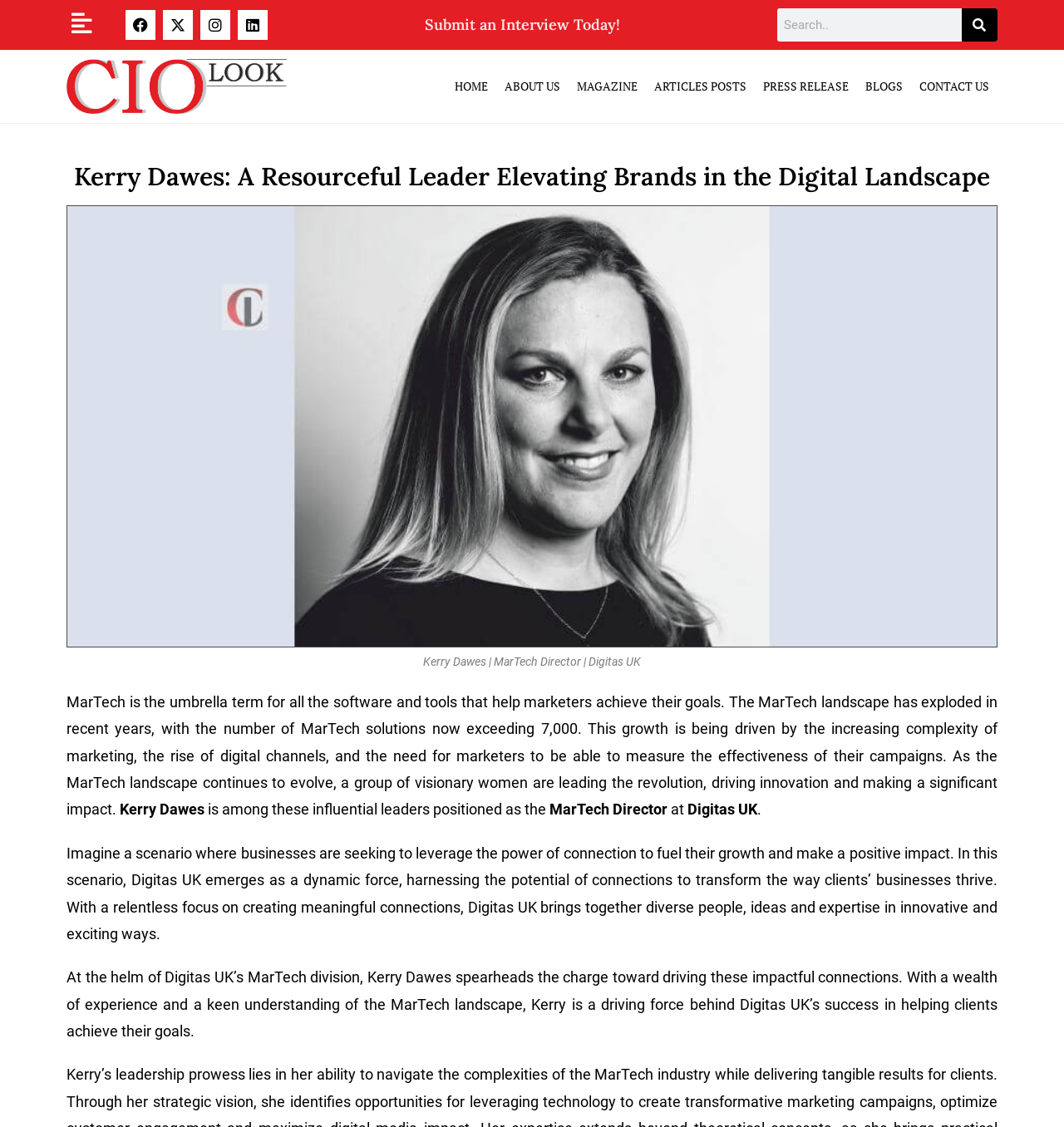Determine the bounding box coordinates of the element that should be clicked to execute the following command: "Submit an interview today".

[0.399, 0.013, 0.583, 0.03]